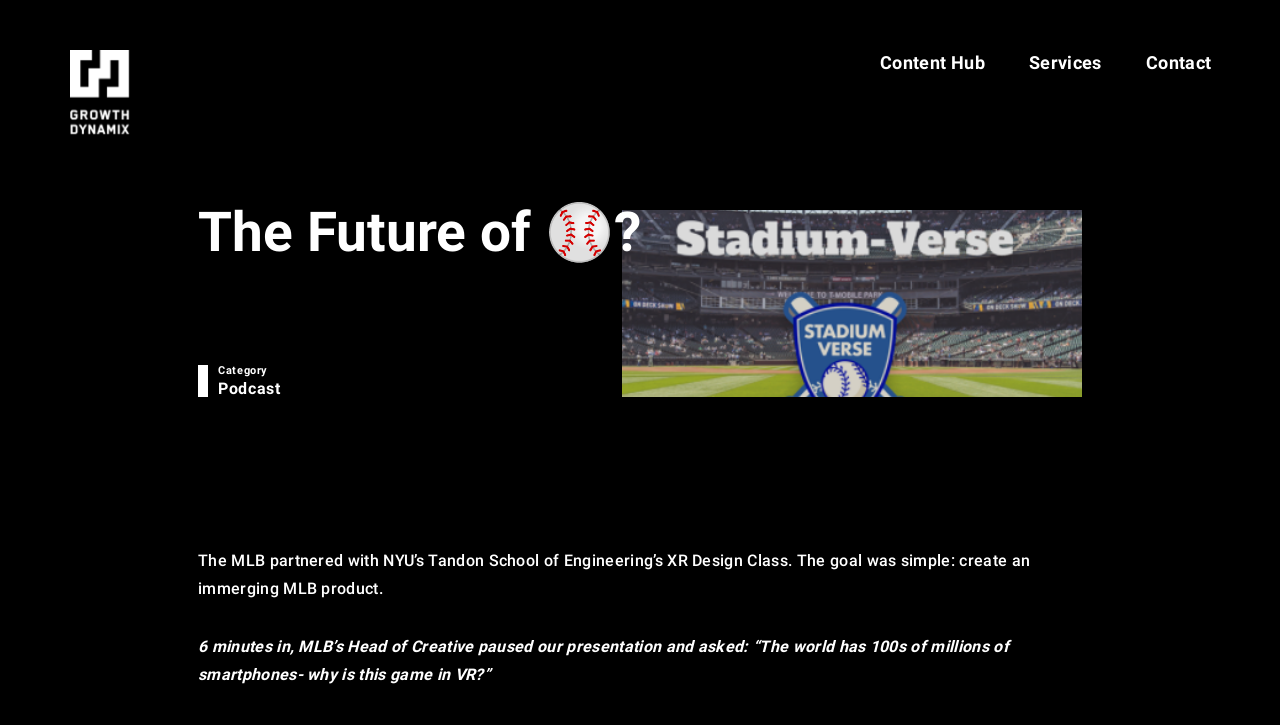Give a comprehensive overview of the webpage, including key elements.

The webpage is titled "The Future of ⚾? - Growth Dynamix" and features a prominent image of "Growth Dynamix" at the top left corner. Below the image, there are three links aligned horizontally: "Content Hub", "Services", and "Contact", which are positioned at the top right section of the page.

The main content of the page is divided into sections, with a heading "The Future of ⚾?" situated at the top center. Below the heading, there are two labels, "Category" and "Podcast", placed side by side. 

The main text content is presented in two paragraphs. The first paragraph describes a partnership between the MLB and NYU's Tandon School of Engineering's XR Design Class, aiming to create an immersive MLB product. The second paragraph continues the story, describing a presentation pause by MLB's Head of Creative, who questions the need for a VR game in a world with hundreds of millions of smartphones. These paragraphs are positioned below the labels, taking up a significant portion of the page's center section.